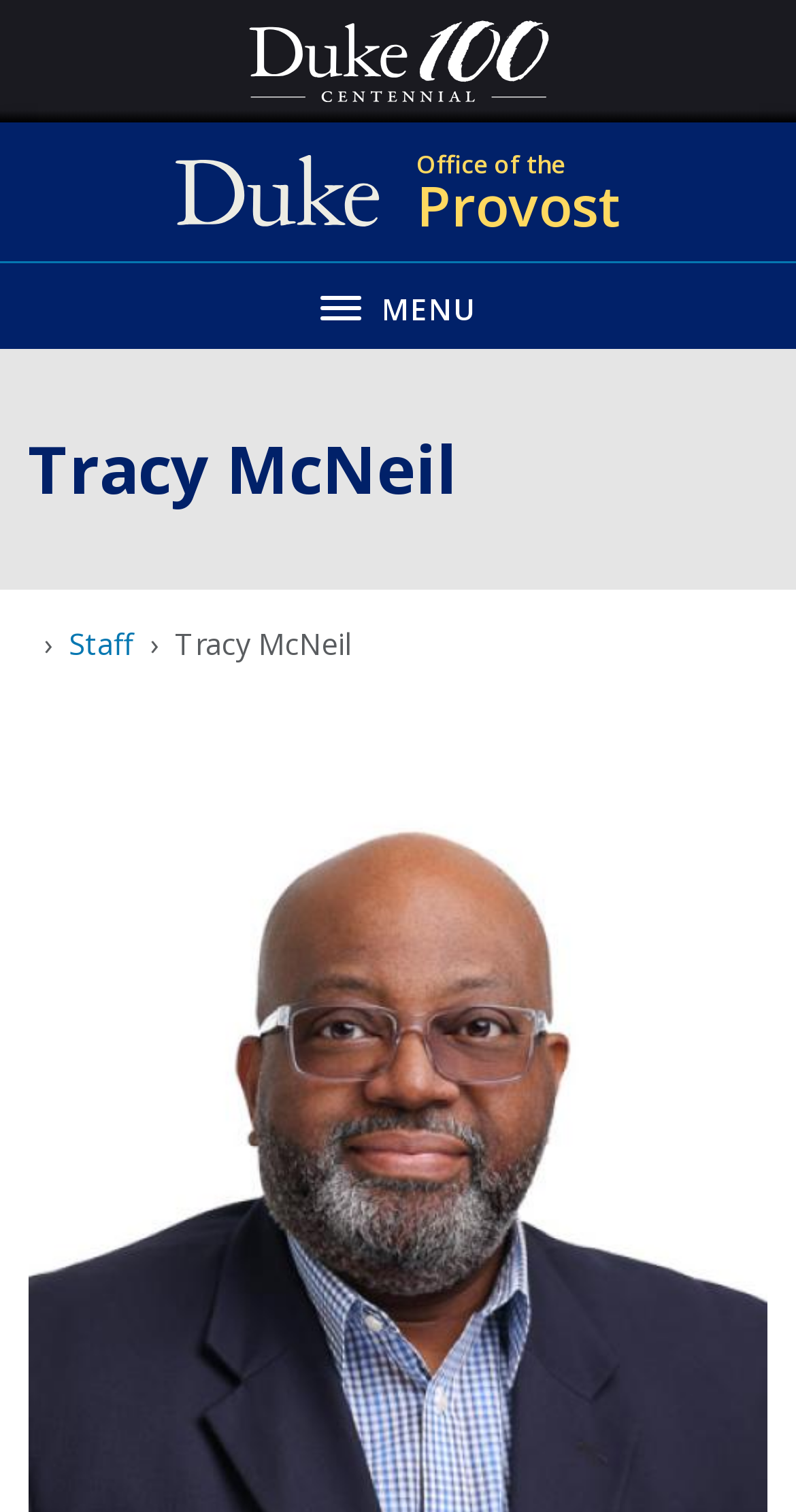Find the bounding box coordinates for the HTML element described in this sentence: "Staff". Provide the coordinates as four float numbers between 0 and 1, in the format [left, top, right, bottom].

[0.086, 0.414, 0.168, 0.439]